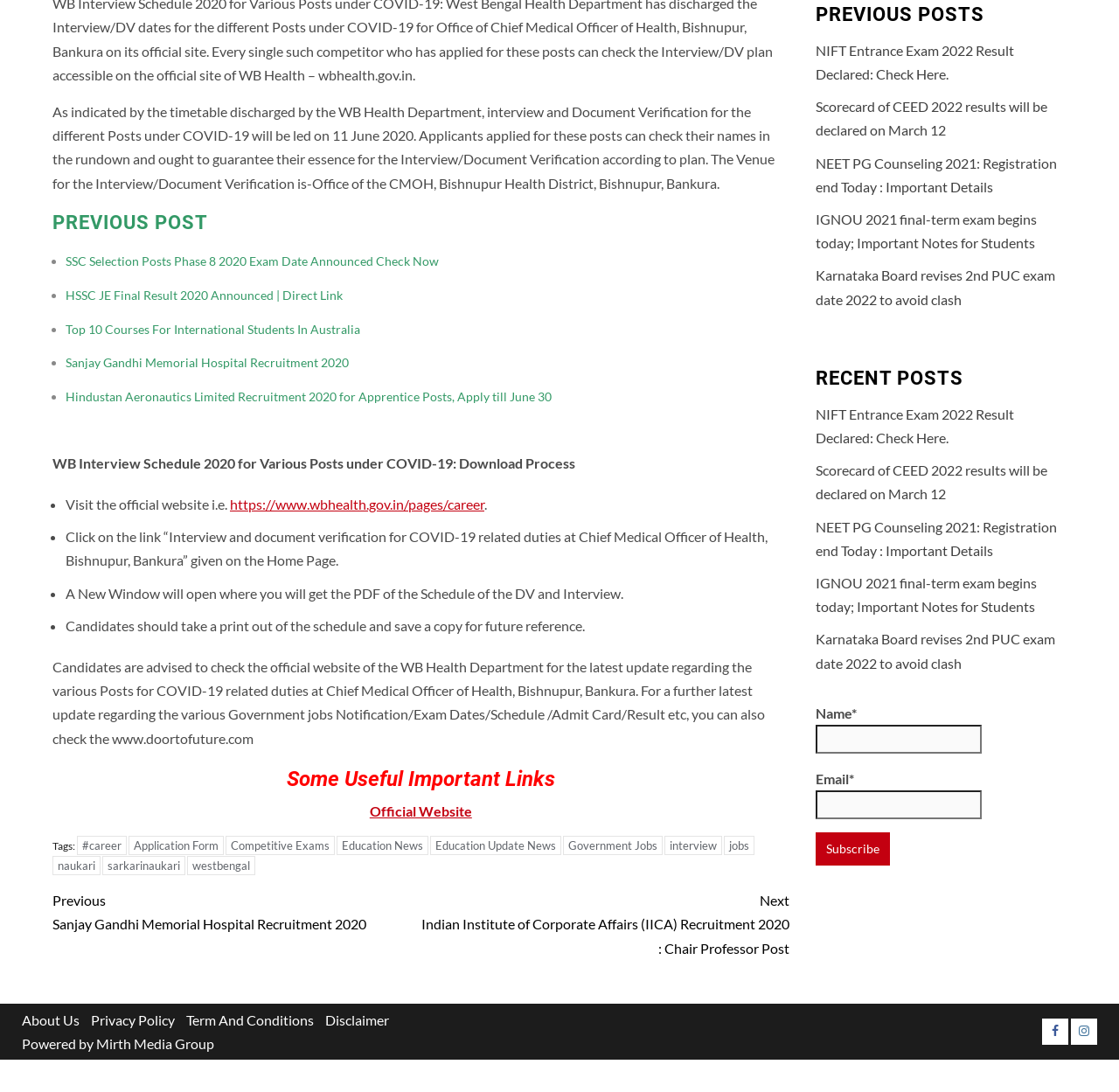What are the social media platforms available for the website? From the image, respond with a single word or brief phrase.

Facebook and Instagram